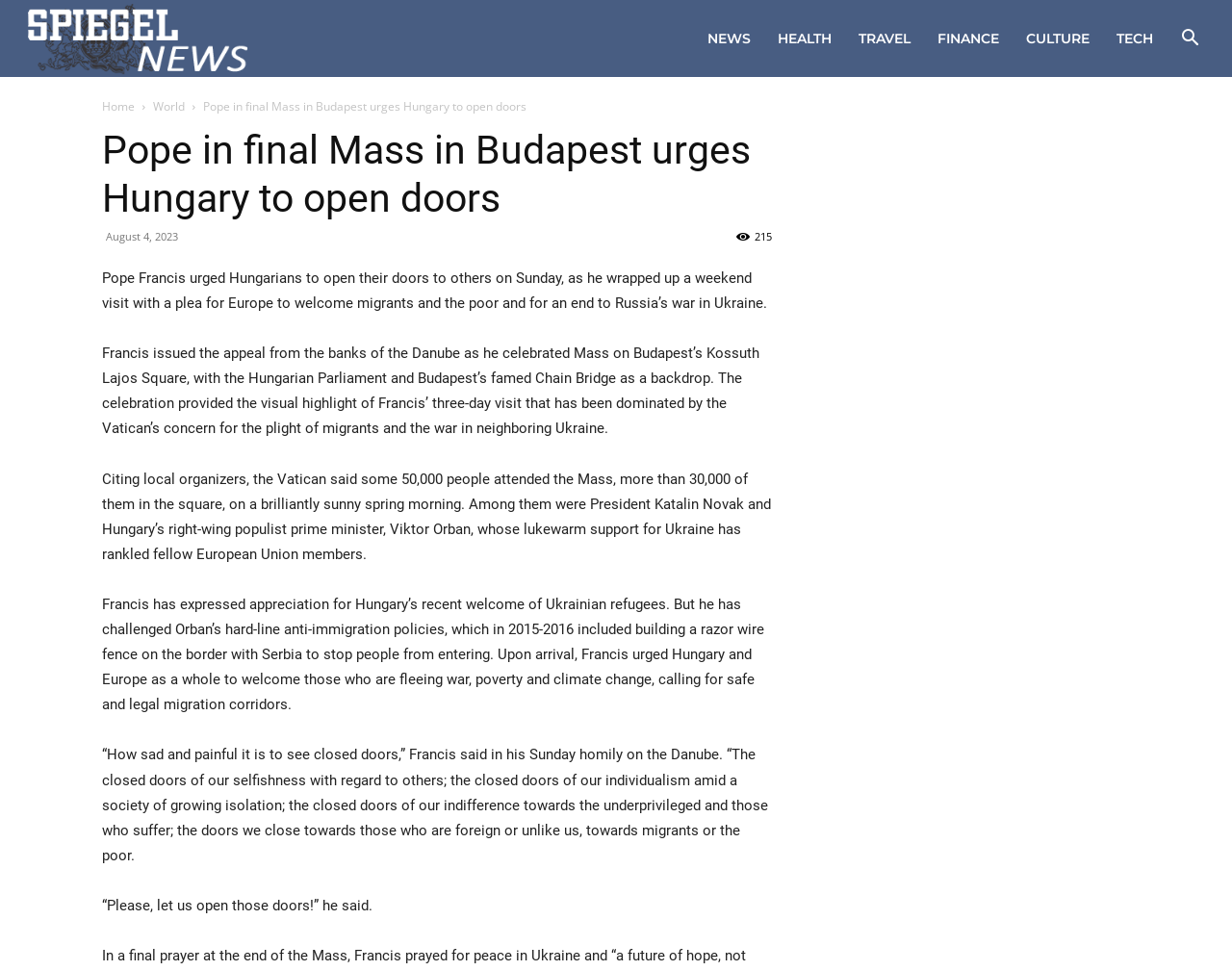Provide the bounding box coordinates of the HTML element described as: "Health". The bounding box coordinates should be four float numbers between 0 and 1, i.e., [left, top, right, bottom].

[0.62, 0.0, 0.686, 0.079]